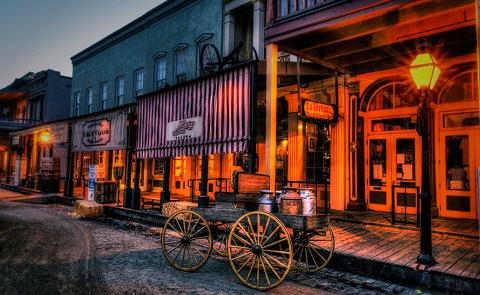Explain the image in a detailed and descriptive way.

The image depicts a charming street scene at twilight in Sacramento, showcasing beautifully preserved historic buildings that exude a nostalgic ambiance. Warm golden lights from street lamps cast a soft glow over the rustic wooden storefronts adorned with colorful awnings. In the foreground, an antique cart filled with milk cans adds a touch of vintage charm, hinting at the area's rich history. This picturesque setting captures the spirit of Sacramento's past, making it an inviting destination for night-time exploration and leisurely strolls.